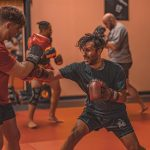Provide a thorough description of the image presented.

In a vibrant training environment dedicated to Muay Thai, a group of athletes engage in dynamic practice. The scene captures a moment where a focused fighter, wearing boxing gloves, executes a striking technique against a partner, showcasing their skill and precision. Around them, participants are immersed in their own training routines, highlighting the energetic and supportive atmosphere of the martial arts school. This image emphasizes the importance of striking techniques, conditioning, and the camaraderie found in martial arts training, reflecting the principles taught by Coach Lee, who incorporates valuable lessons from his experience in Thailand. The use of striking arts is integral to their program, helping students build both physical and mental resilience while having fun.